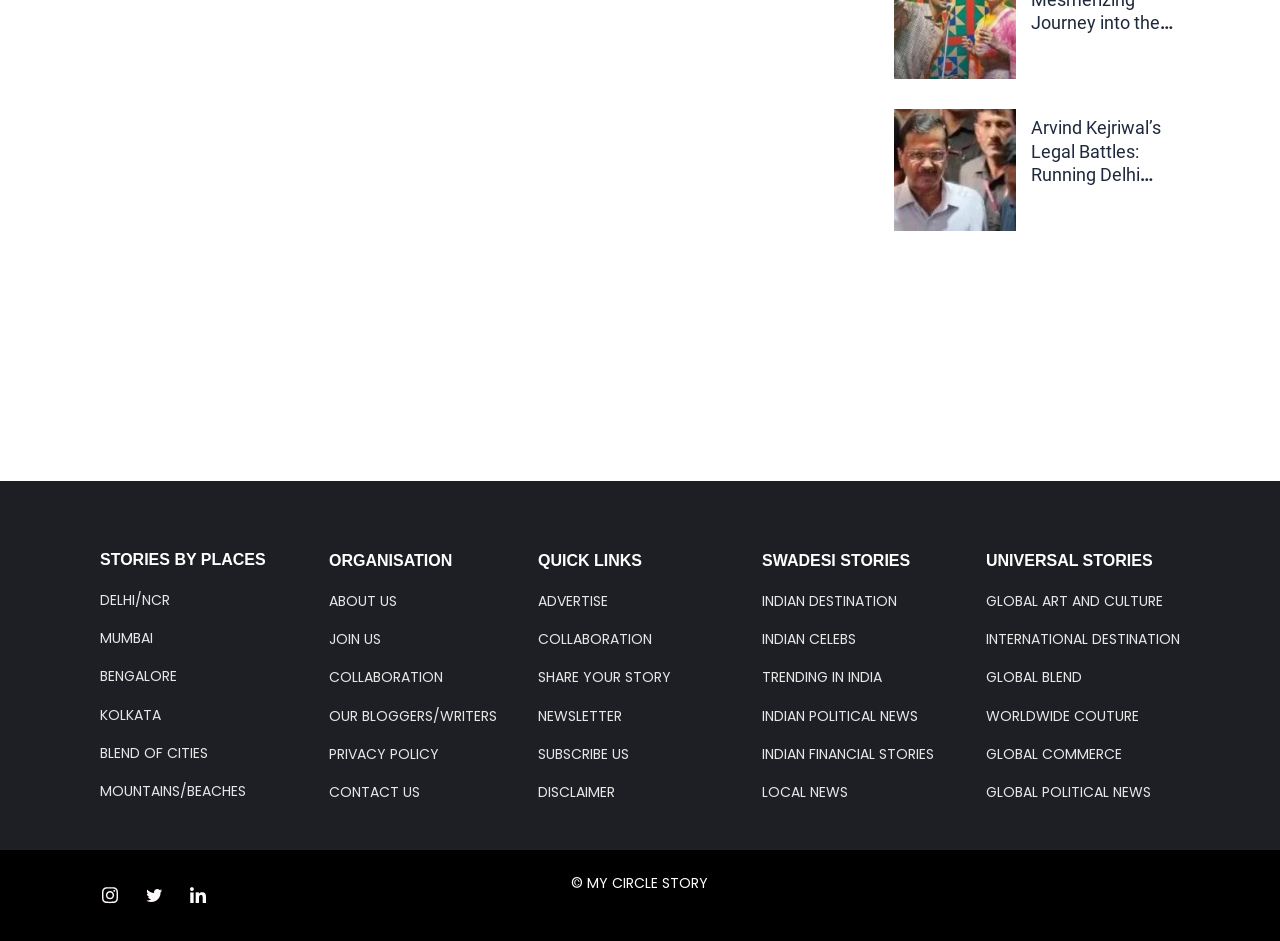Reply to the question with a single word or phrase:
What is the last item in the footer section?

© MY CIRCLE STORY